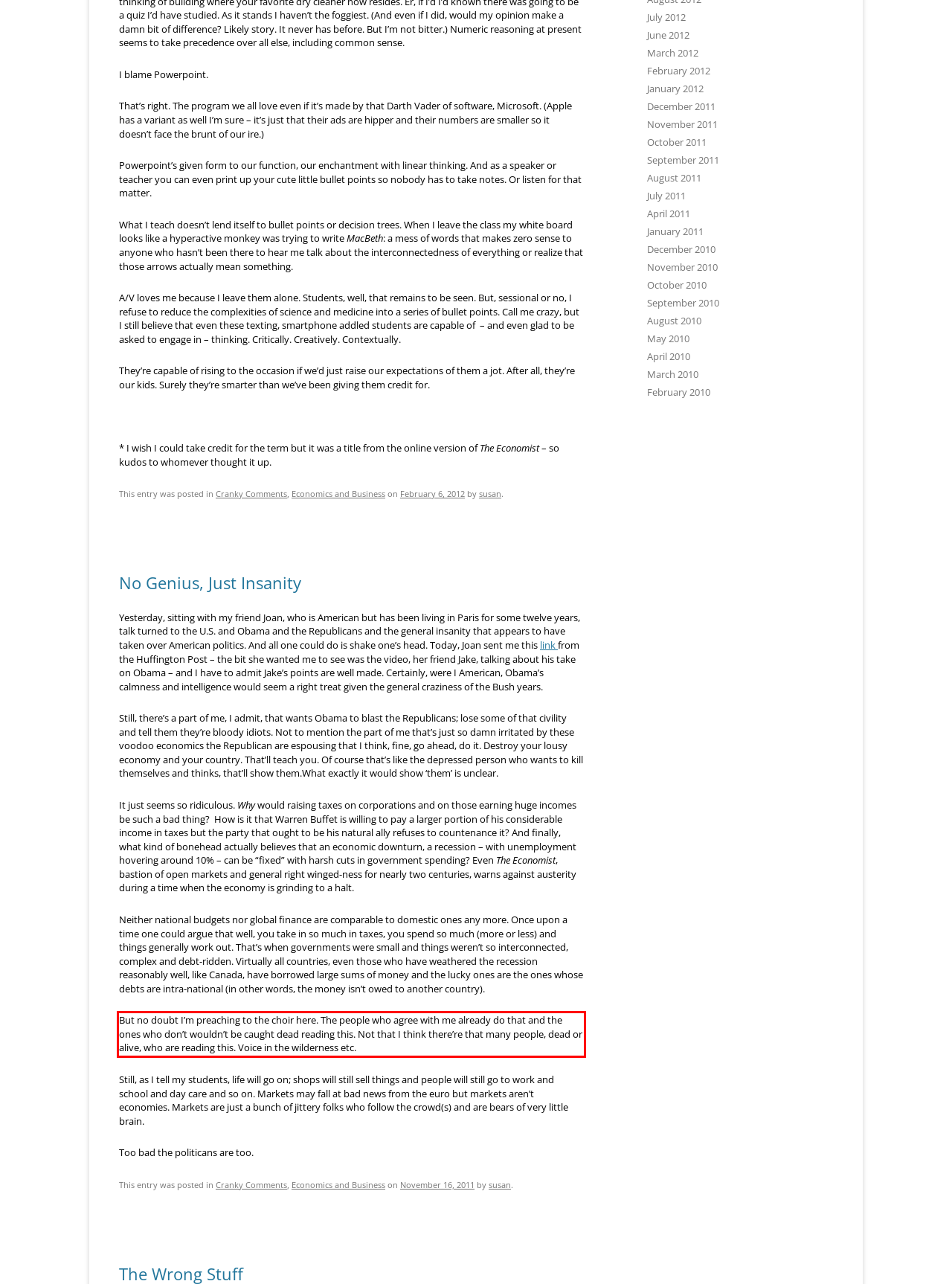Identify the text inside the red bounding box in the provided webpage screenshot and transcribe it.

But no doubt I’m preaching to the choir here. The people who agree with me already do that and the ones who don’t wouldn’t be caught dead reading this. Not that I think there’re that many people, dead or alive, who are reading this. Voice in the wilderness etc.